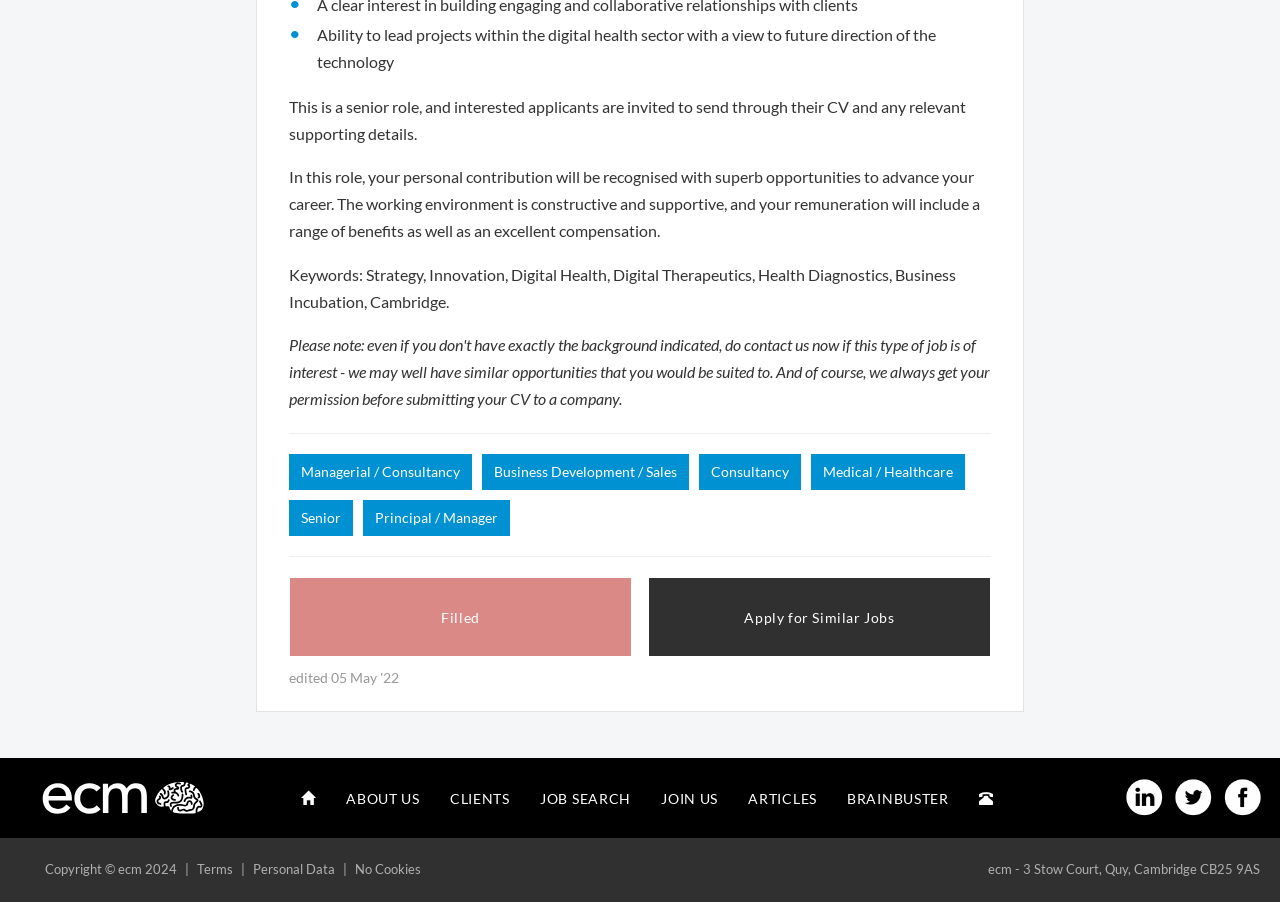Using the information shown in the image, answer the question with as much detail as possible: What other sections are available on this website?

The links with IDs 368, 369, 370, 371, 372, 373, 374, and 375 suggest that the website has various sections, including Home, About Us, Clients, Job Search, Join Us, Articles, Brainbuster, and Contact.